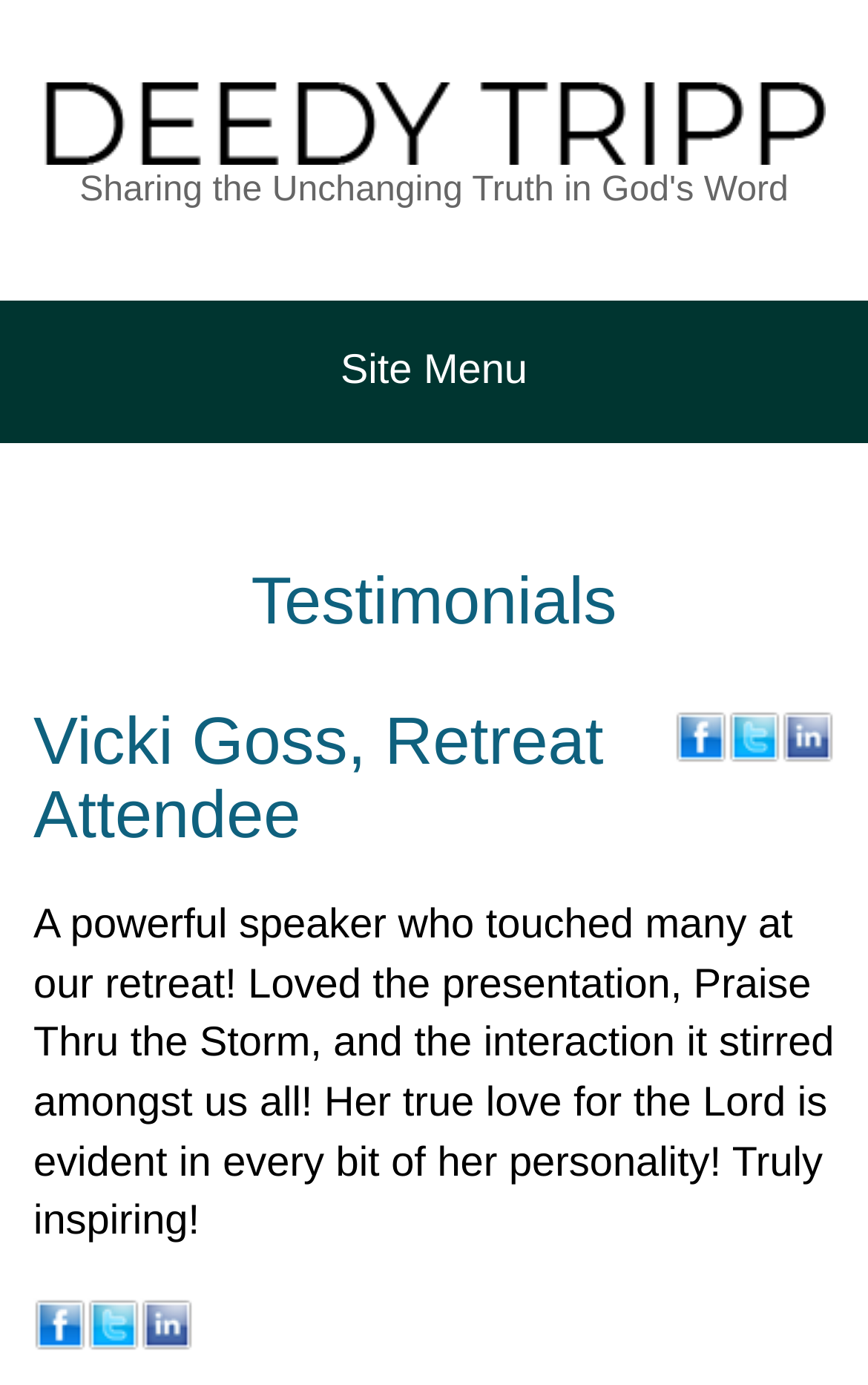Please identify the bounding box coordinates of the element that needs to be clicked to perform the following instruction: "View Vicki Goss's testimonial".

[0.038, 0.649, 0.961, 0.898]